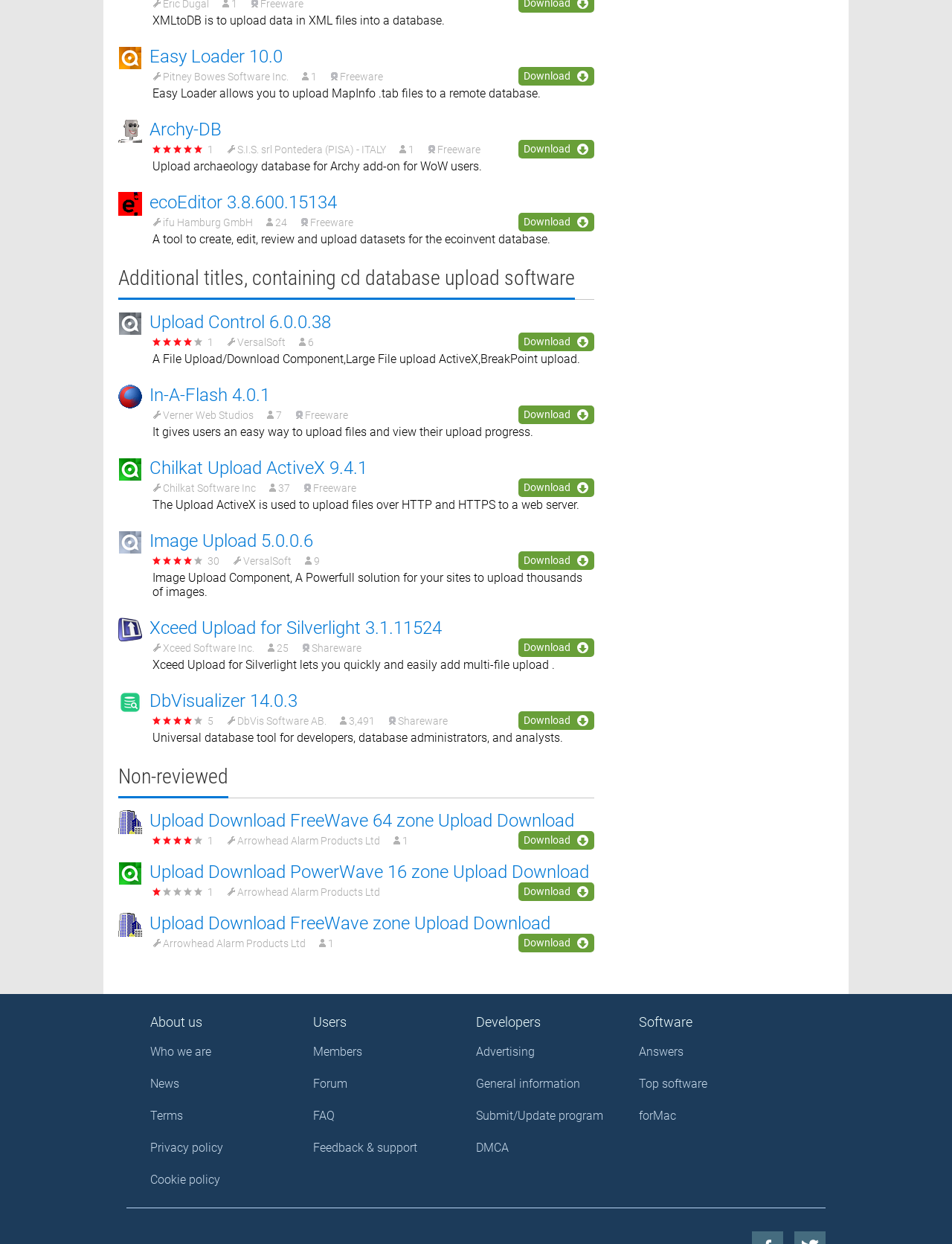Please provide the bounding box coordinates for the element that needs to be clicked to perform the instruction: "Upload MapInfo.tab files to a remote database with Easy Loader". The coordinates must consist of four float numbers between 0 and 1, formatted as [left, top, right, bottom].

[0.16, 0.069, 0.568, 0.08]